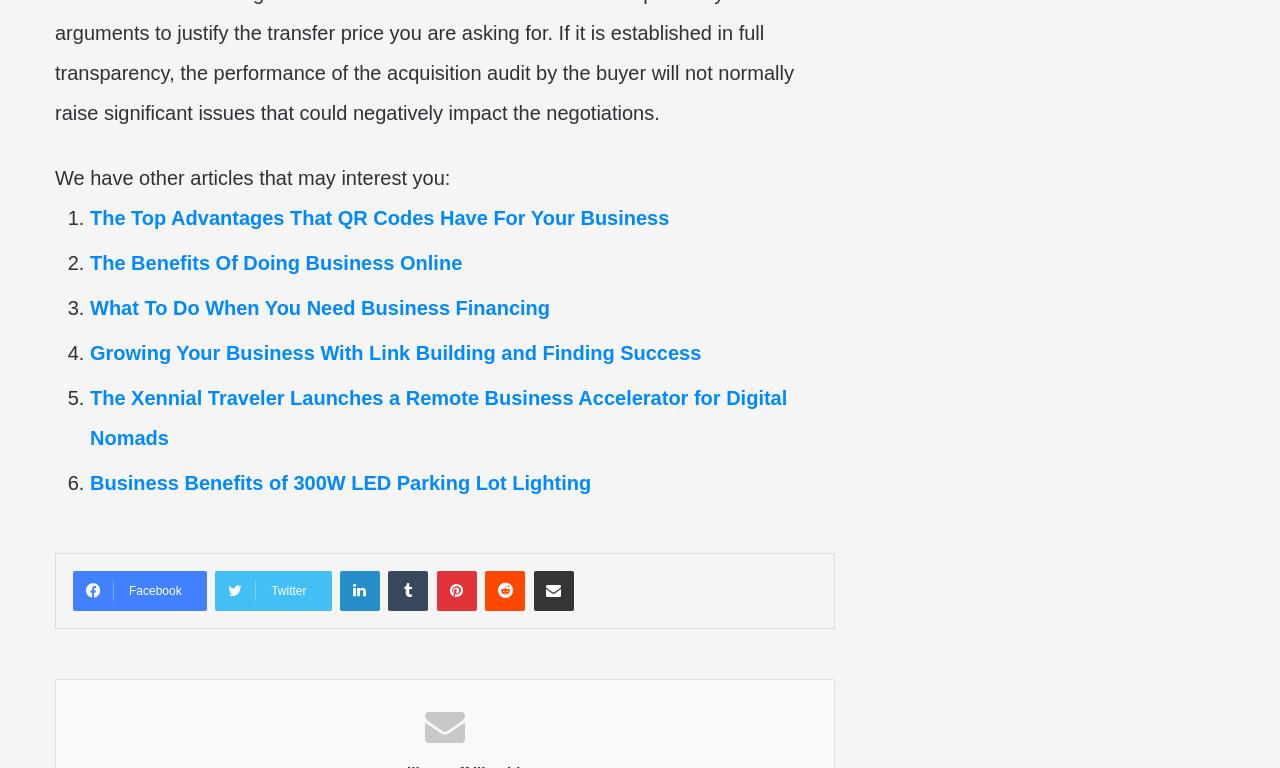What is the first article listed?
Give a one-word or short-phrase answer derived from the screenshot.

The Top Advantages That QR Codes Have For Your Business